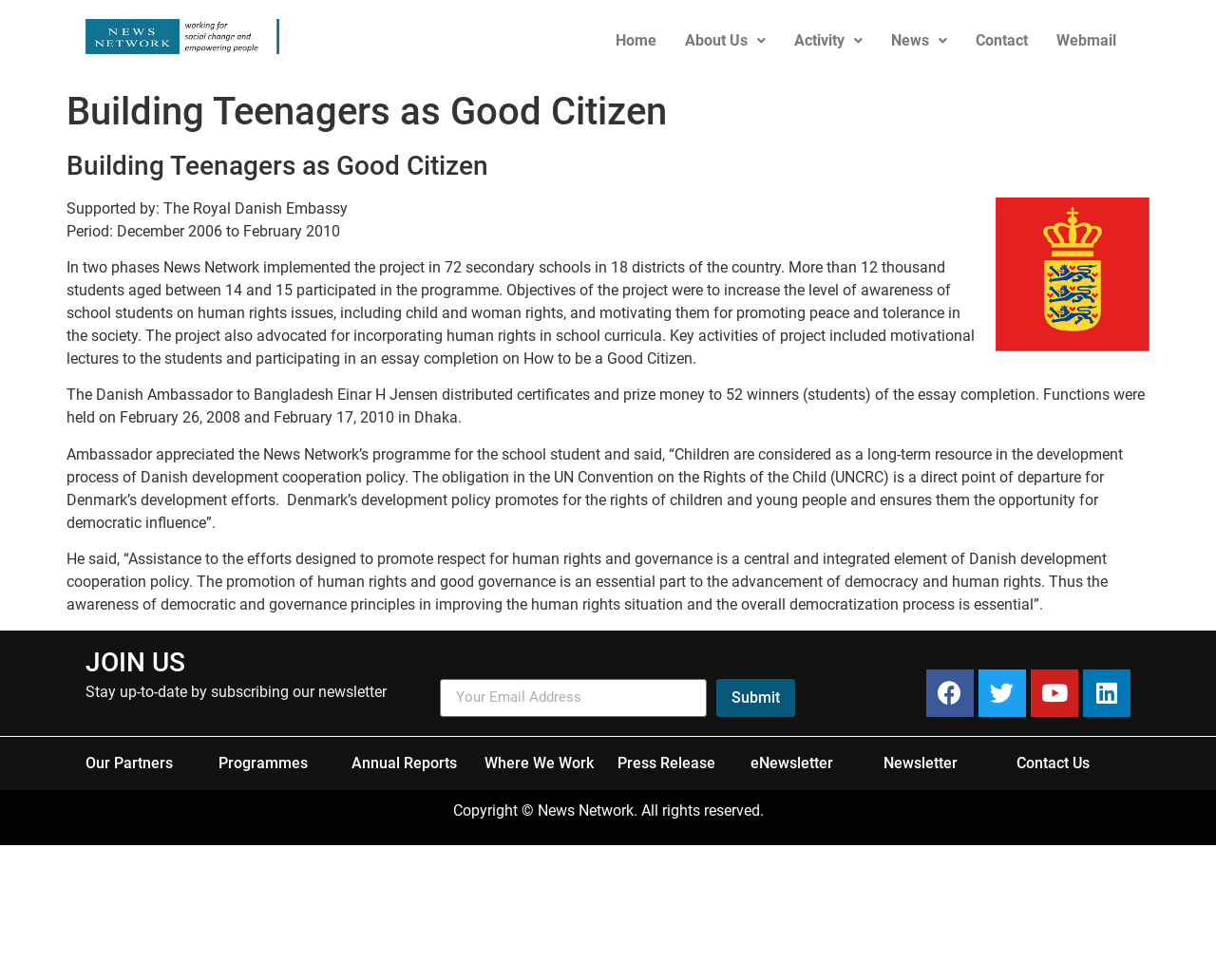Create a detailed narrative of the webpage’s visual and textual elements.

The webpage is about "Building Teenagers as Good Citizen" by News Network. At the top, there is a navigation menu with links to "Home", "About Us", "Activity", "News", "Contact", and "Webmail". Below the navigation menu, there is a main section with a heading that repeats the title "Building Teenagers as Good Citizen". 

In this main section, there is a brief description of the project, which was supported by the Royal Danish Embassy and implemented in 72 secondary schools in 18 districts of the country. The project aimed to increase awareness of human rights issues among school students and motivate them to promote peace and tolerance in society. 

The webpage also features a section with quotes from the Danish Ambassador to Bangladesh, Einar H Jensen, who appreciated the News Network's program for school students and emphasized the importance of promoting human rights and good governance.

At the bottom of the page, there is a section with a heading "JOIN US" where visitors can subscribe to the newsletter by entering their email address and clicking the "Submit" button. There are also links to the organization's social media profiles, including Facebook, Twitter, Youtube, and Linkedin.

Additionally, there are sections with headings "Our Partners", "Programmes", "Annual Reports", "Where We Work", "Press Release", "eNewsletter", "Newsletter", and "Contact Us", each with a link to the corresponding page. Finally, there is a copyright notice at the very bottom of the page.